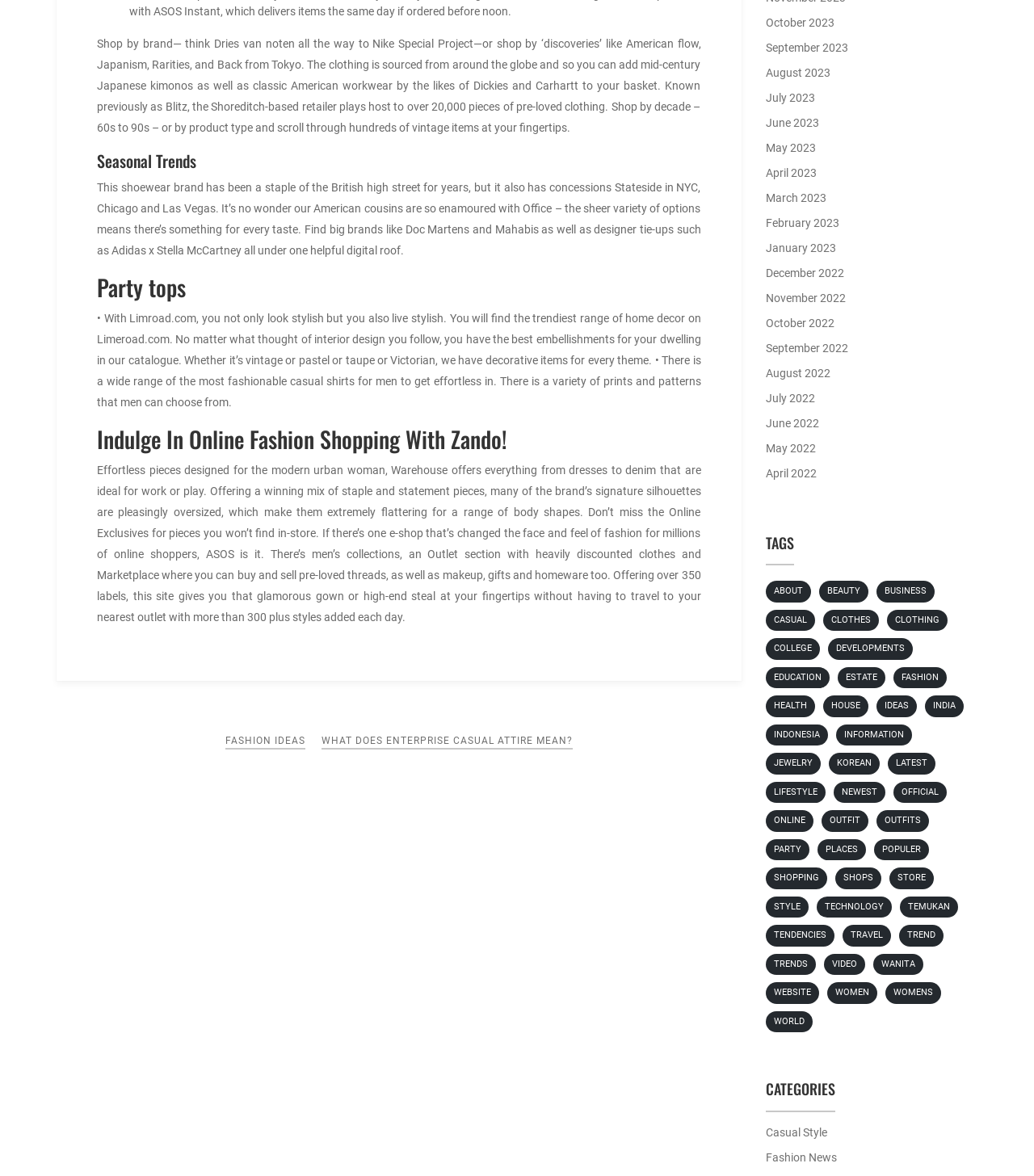Determine the bounding box coordinates for the clickable element to execute this instruction: "Explore 'TAGS'". Provide the coordinates as four float numbers between 0 and 1, i.e., [left, top, right, bottom].

[0.74, 0.454, 0.768, 0.481]